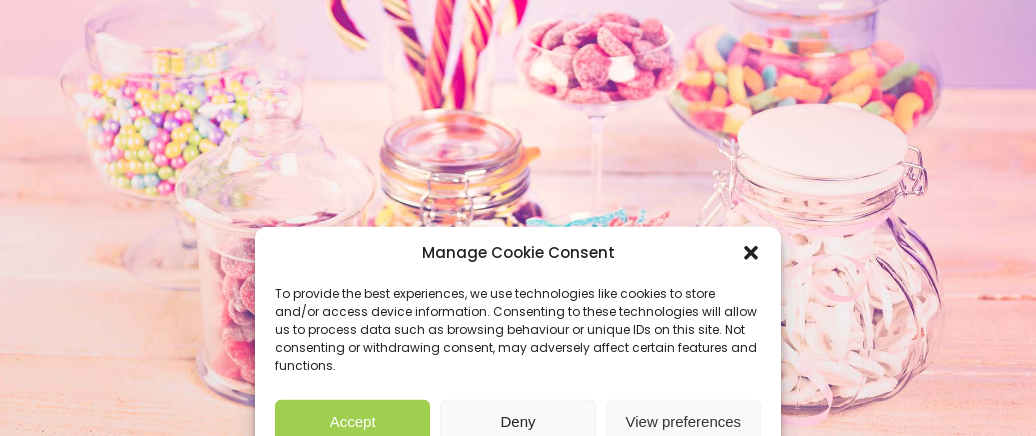What is the purpose of the cookie consent dialog?
Please respond to the question with a detailed and well-explained answer.

The caption highlights the importance of user privacy and consent for data usage, which is the purpose of the cookie consent dialog appearing in the foreground of the image.